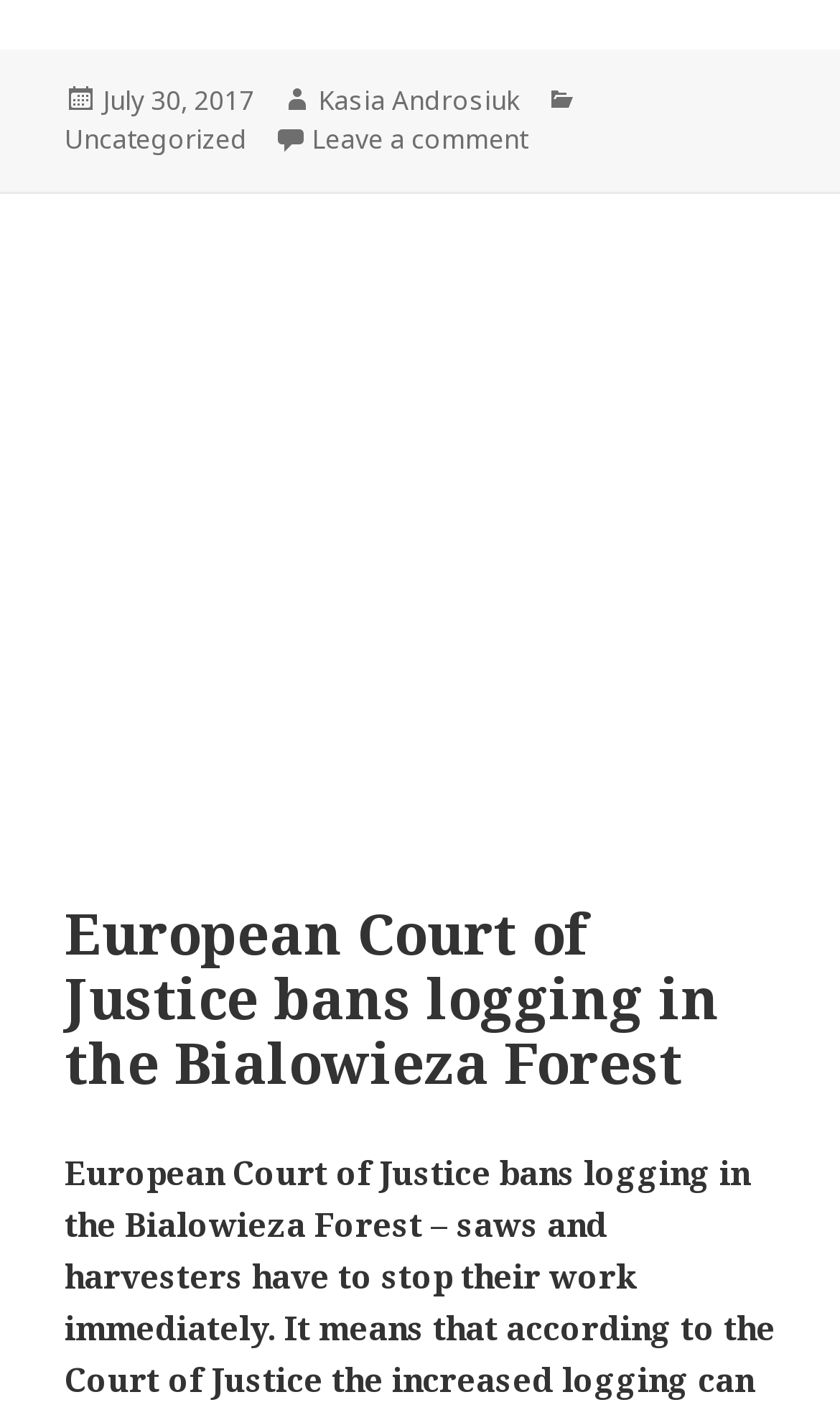Using the information in the image, give a detailed answer to the following question: When was this article posted?

I found the answer by looking at the footer section of the webpage, where it says 'Posted on' followed by the date 'July 30, 2017'.